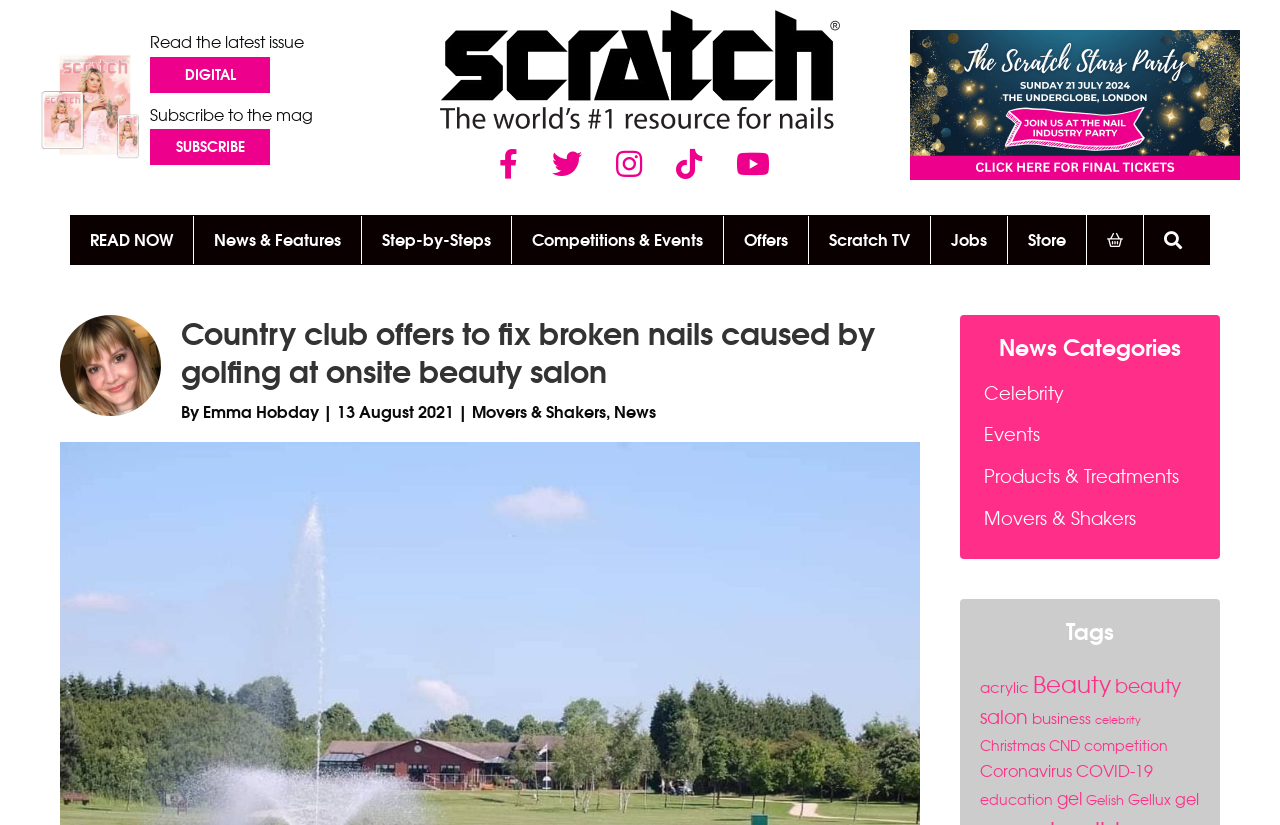What is the name of the magazine?
Please respond to the question with a detailed and thorough explanation.

The logo of the magazine is displayed at the top of the webpage, and it says 'Scratch'.